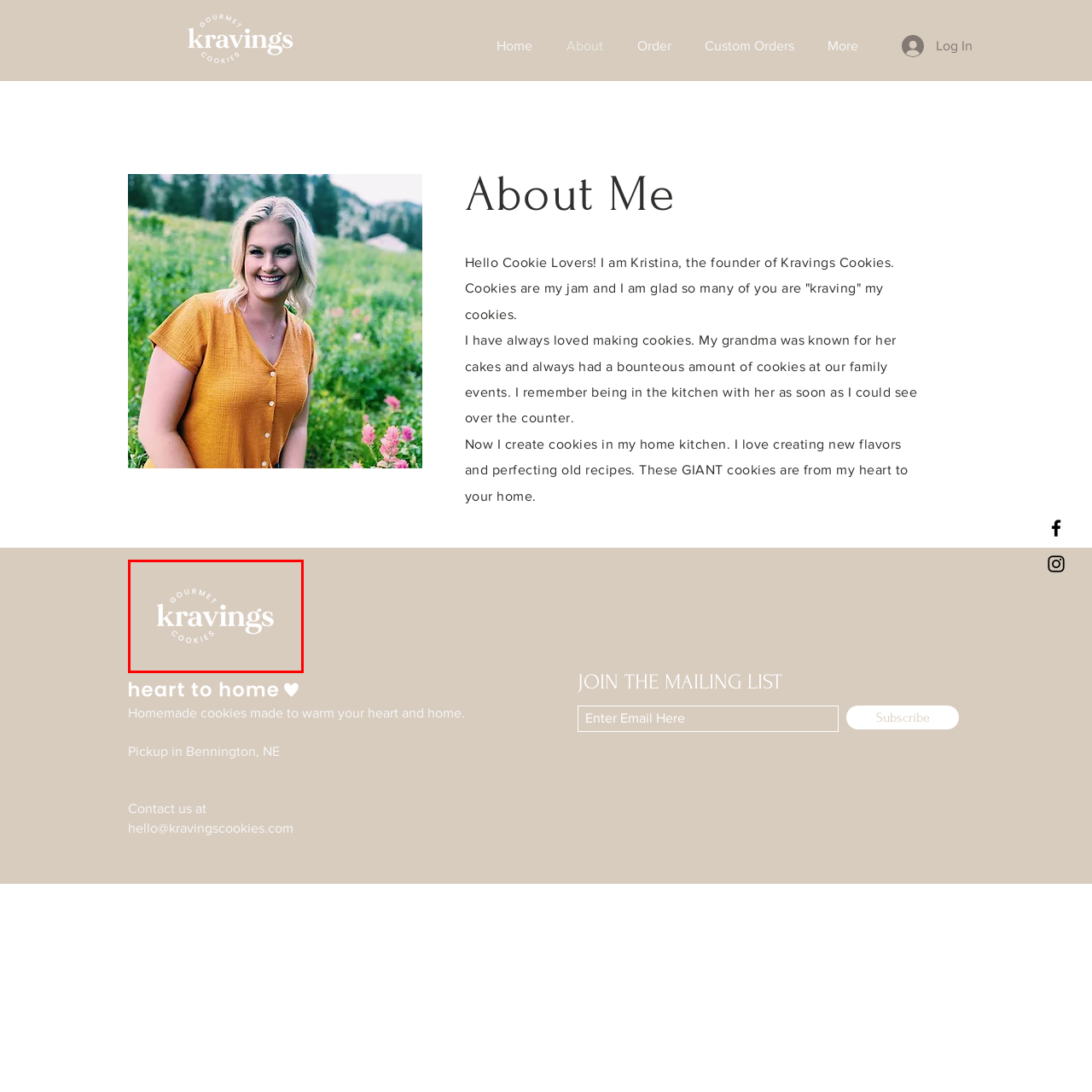Look at the area within the red bounding box, provide a one-word or phrase response to the following question: What type of font is used in the logo?

stylish